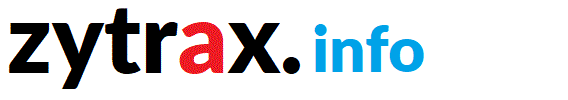What topics might the website focus on?
Look at the screenshot and respond with a single word or phrase.

PHP and SQL